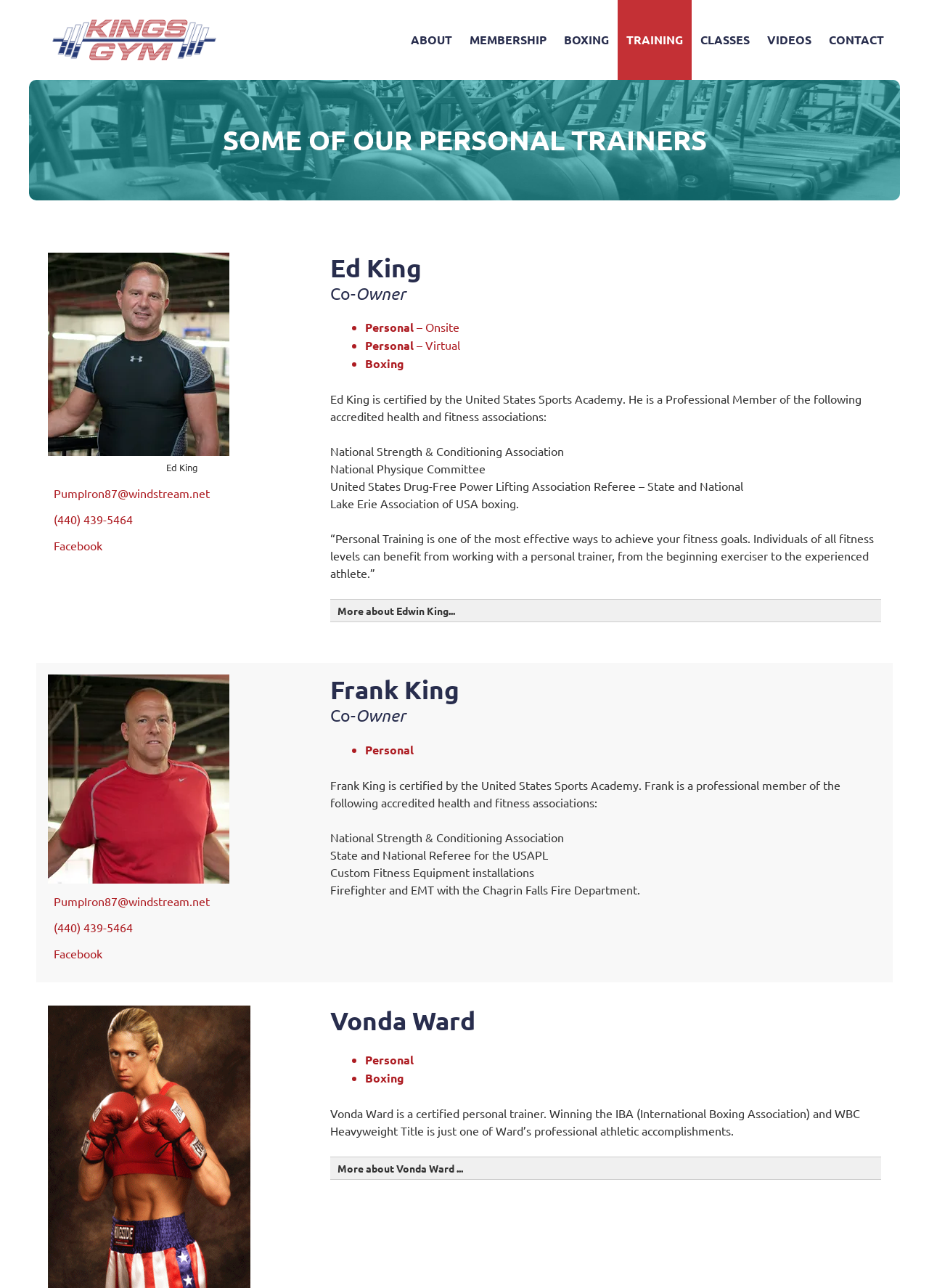Provide a brief response to the question below using one word or phrase:
What is Ed King's profession?

Personal Trainer